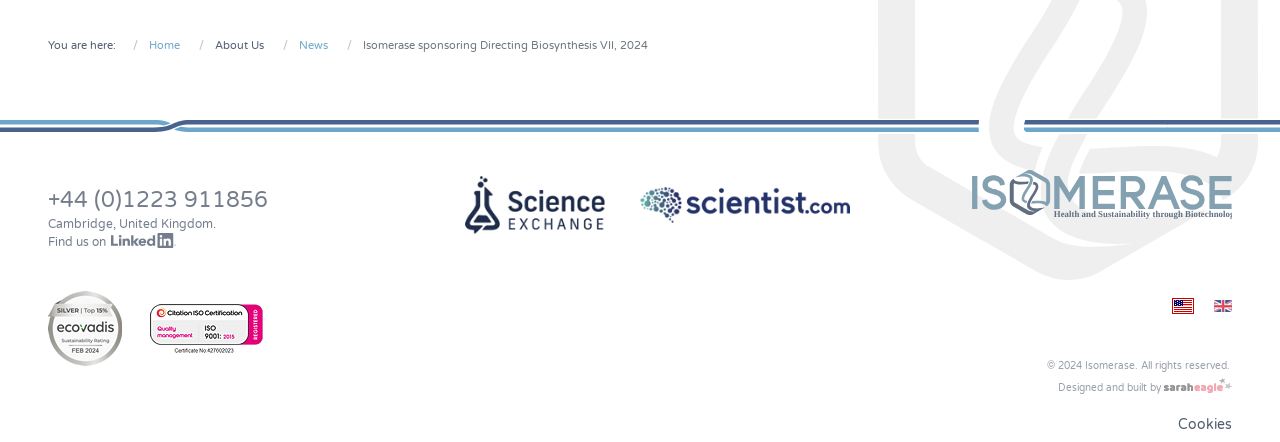Identify the bounding box coordinates of the region I need to click to complete this instruction: "Call the phone number".

[0.038, 0.416, 0.315, 0.49]